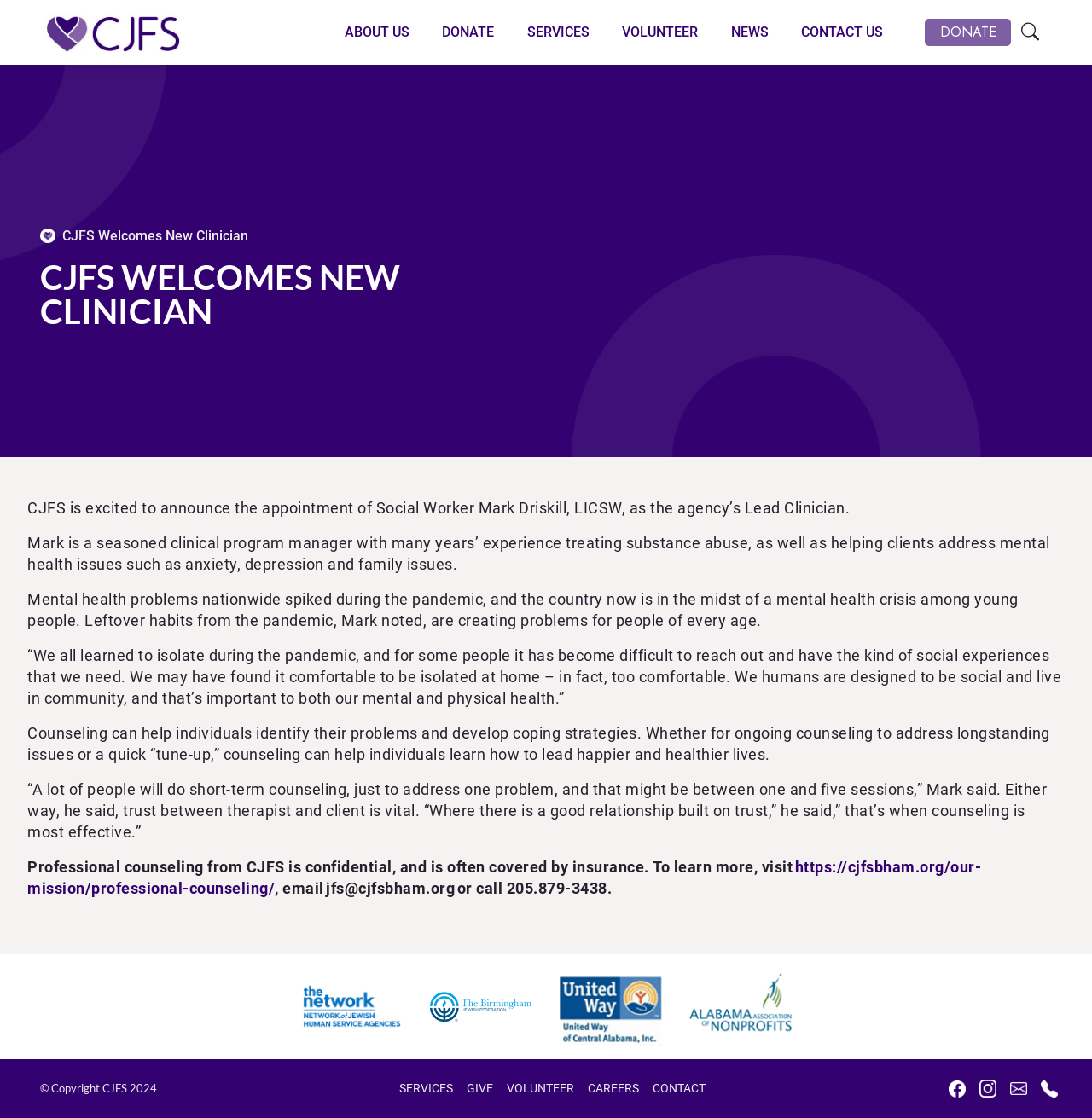Find and indicate the bounding box coordinates of the region you should select to follow the given instruction: "Go to ABOUT US".

[0.316, 0.014, 0.375, 0.044]